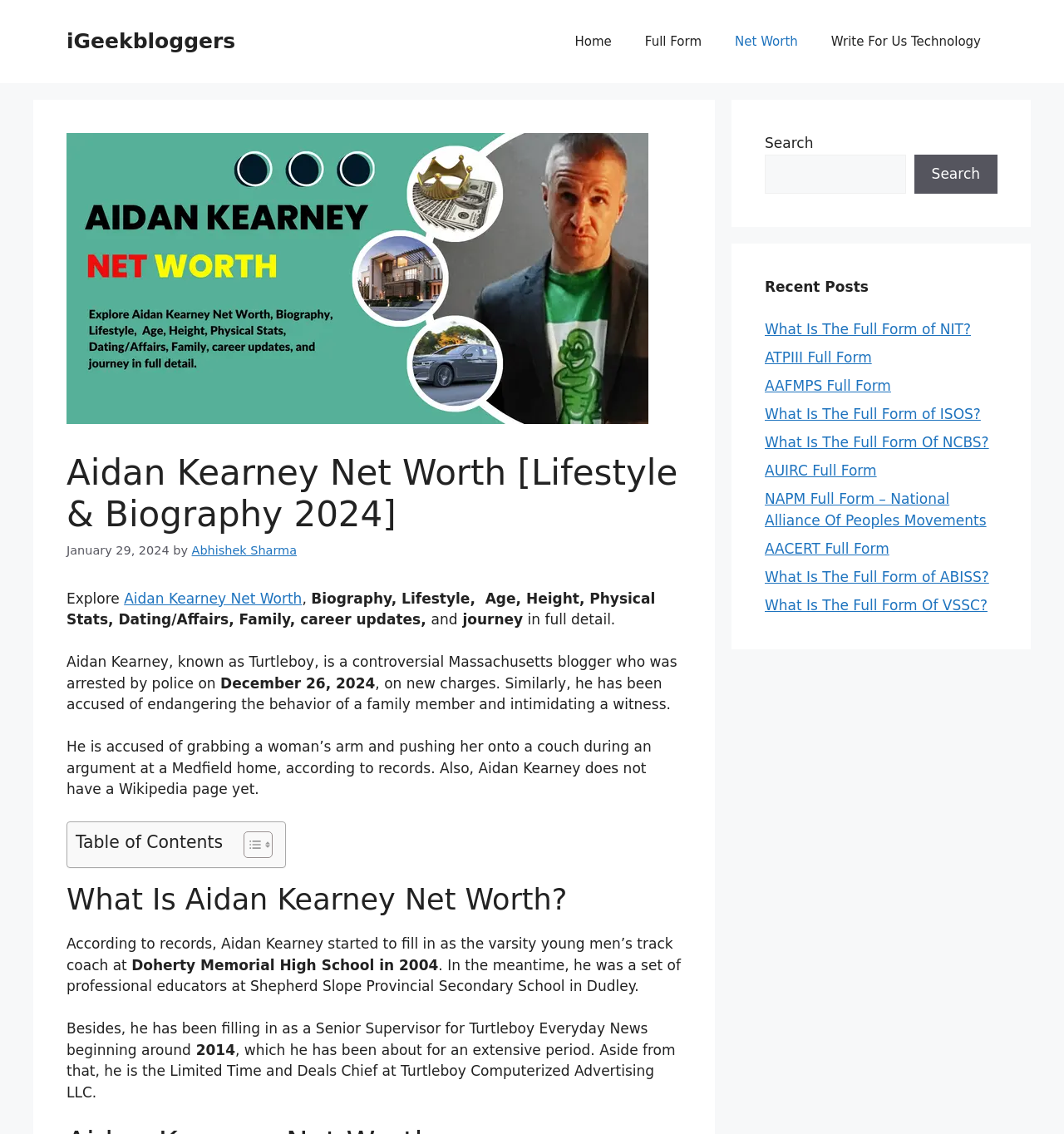Locate the bounding box coordinates of the UI element described by: "Aidan Kearney Net Worth". The bounding box coordinates should consist of four float numbers between 0 and 1, i.e., [left, top, right, bottom].

[0.117, 0.52, 0.284, 0.535]